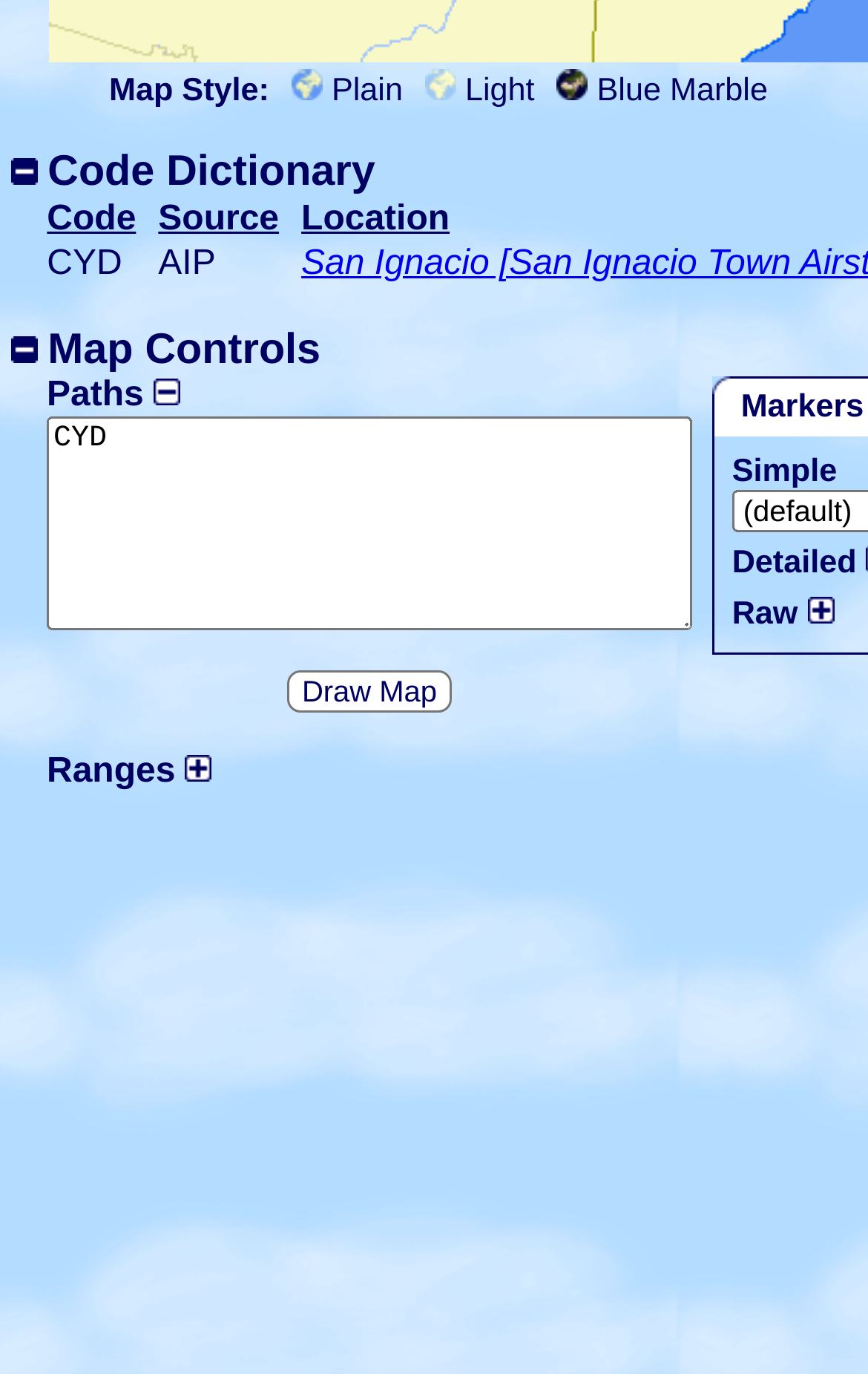Specify the bounding box coordinates of the region I need to click to perform the following instruction: "Enter paths". The coordinates must be four float numbers in the range of 0 to 1, i.e., [left, top, right, bottom].

[0.054, 0.303, 0.797, 0.459]